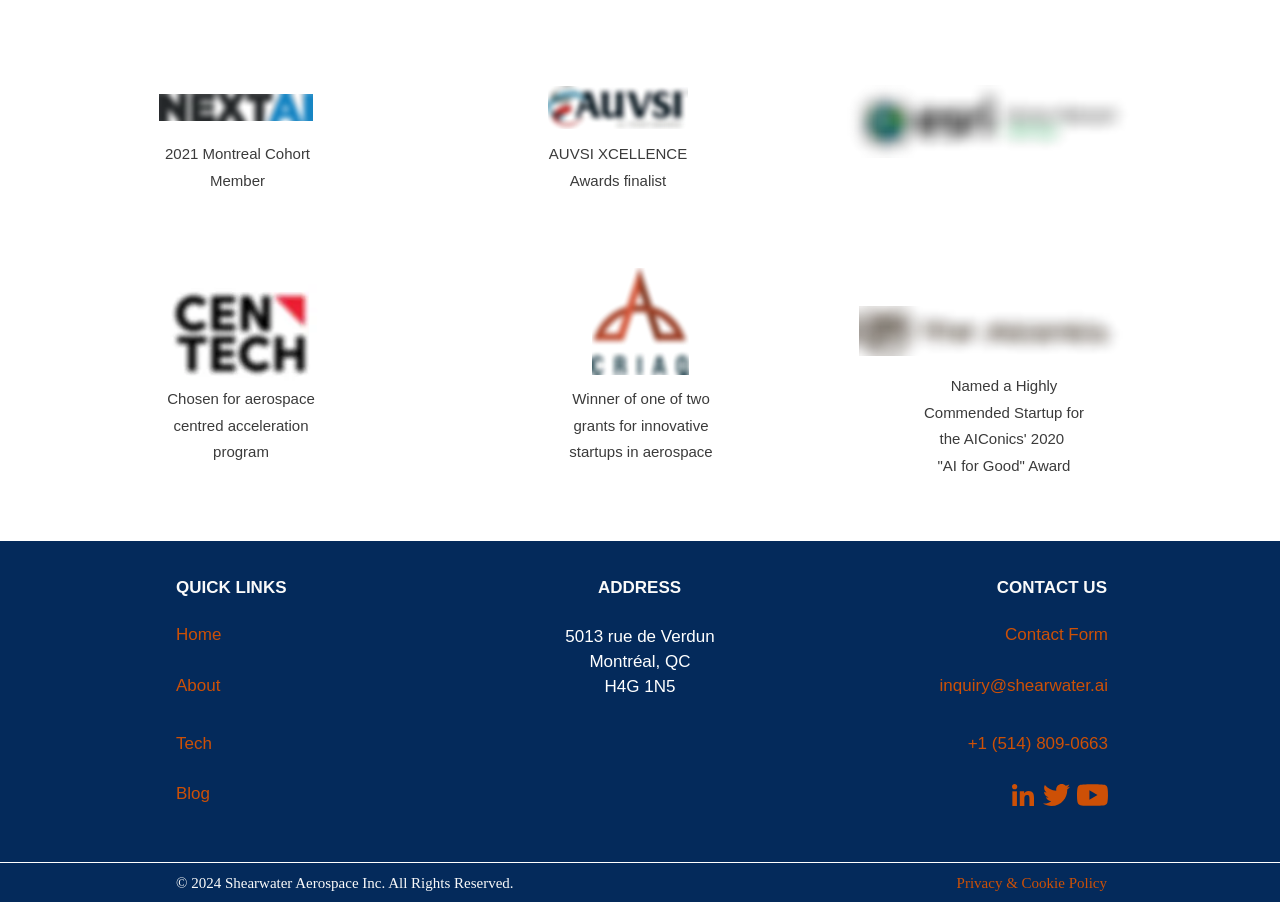Determine the bounding box coordinates for the HTML element mentioned in the following description: "Home". The coordinates should be a list of four floats ranging from 0 to 1, represented as [left, top, right, bottom].

[0.138, 0.693, 0.173, 0.714]